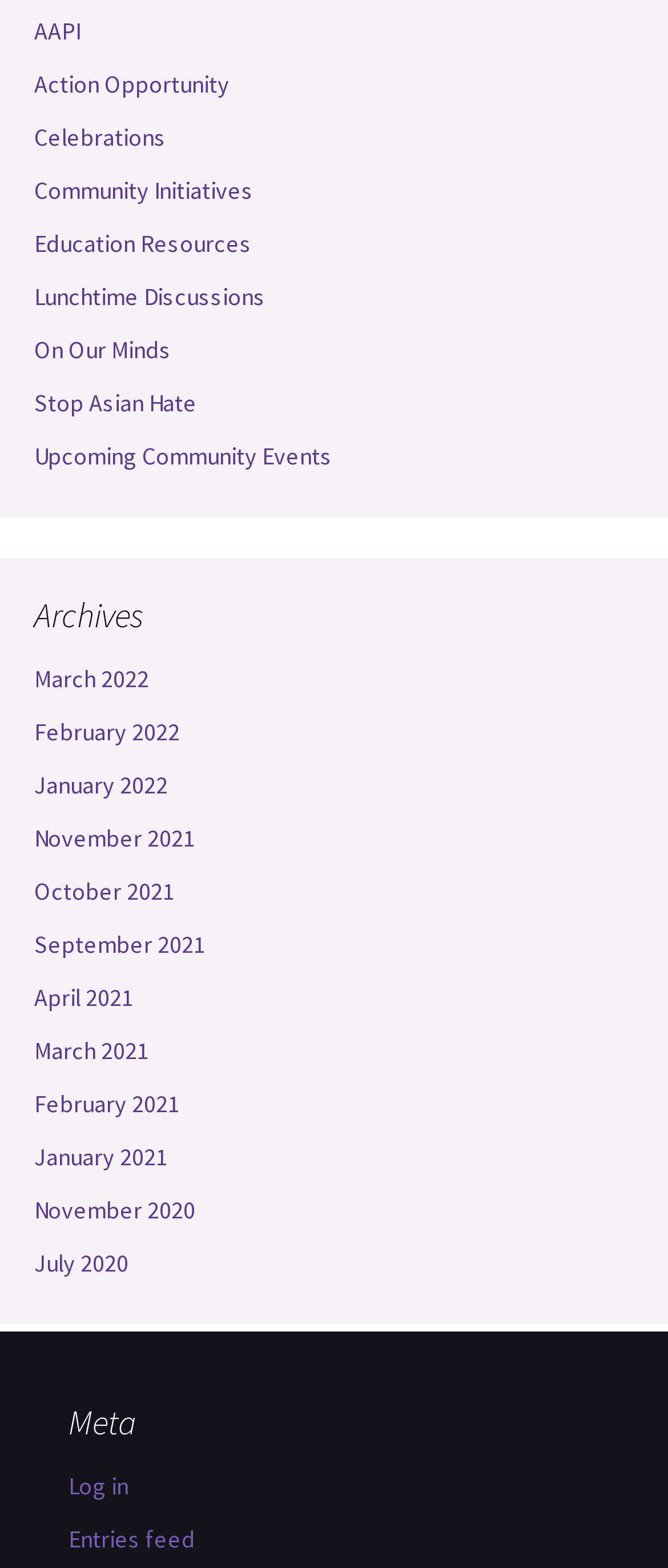Find the bounding box coordinates for the HTML element specified by: "October 2021".

[0.051, 0.558, 0.262, 0.578]